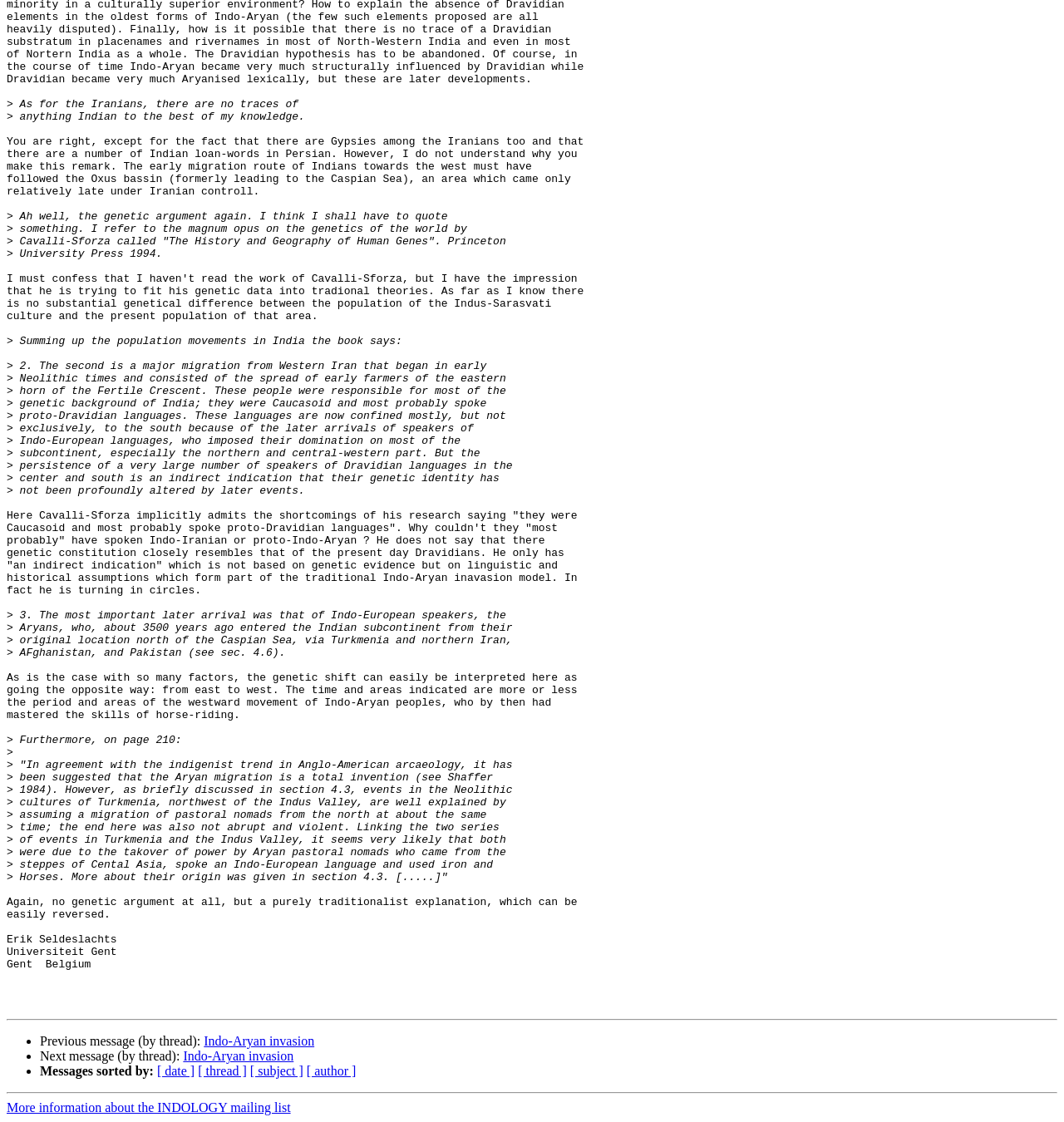Locate the bounding box of the UI element described by: "Indo-Aryan invasion" in the given webpage screenshot.

[0.172, 0.935, 0.276, 0.948]